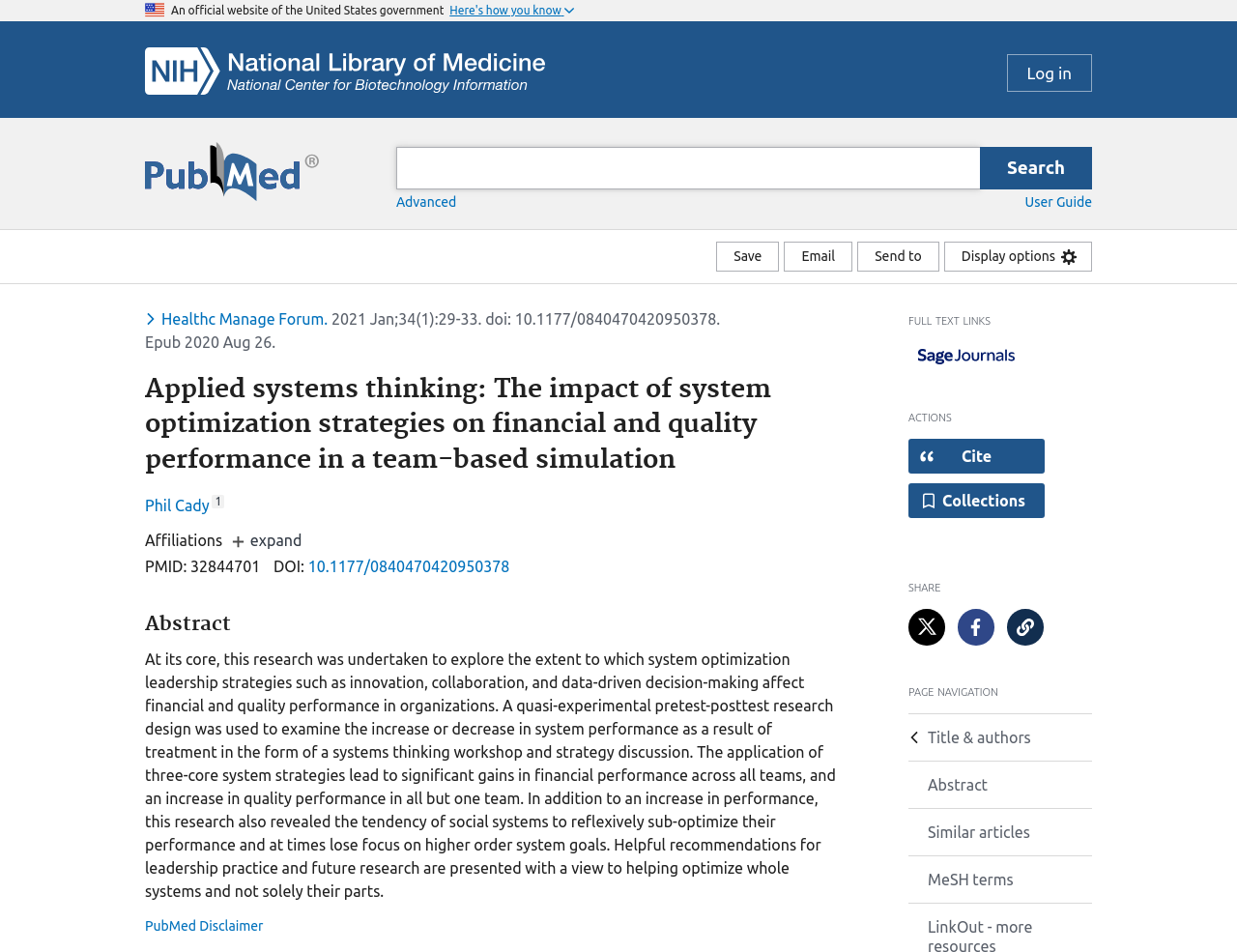Locate the bounding box coordinates of the area you need to click to fulfill this instruction: 'View the abstract'. The coordinates must be in the form of four float numbers ranging from 0 to 1: [left, top, right, bottom].

[0.117, 0.644, 0.68, 0.668]